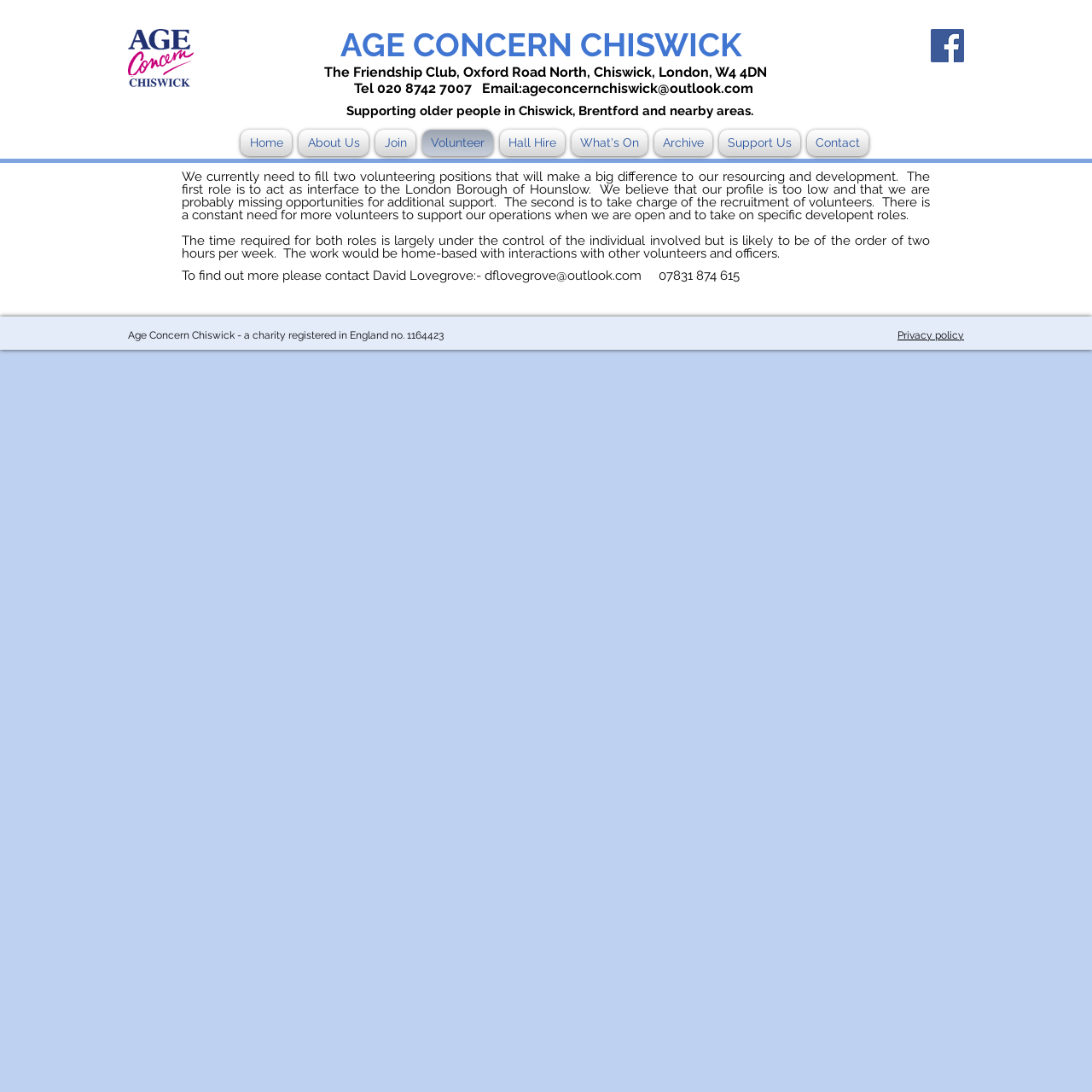Refer to the image and provide a thorough answer to this question:
What is the estimated time required for the volunteering roles?

The main content section states that the time required for both volunteering roles is largely under the control of the individual involved, but is likely to be of the order of two hours per week.